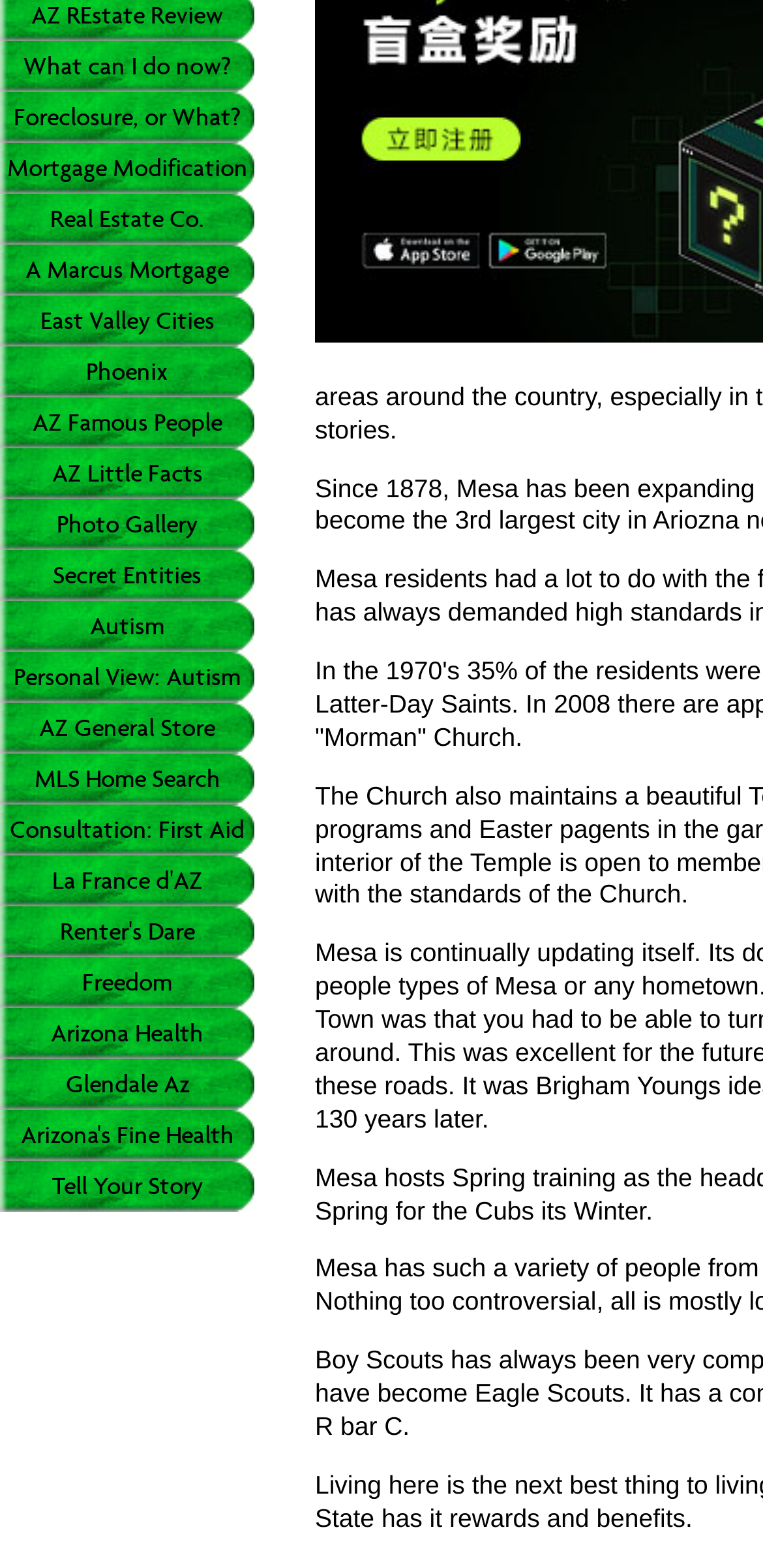Determine the bounding box of the UI component based on this description: "Arizona Health". The bounding box coordinates should be four float values between 0 and 1, i.e., [left, top, right, bottom].

[0.0, 0.643, 0.333, 0.675]